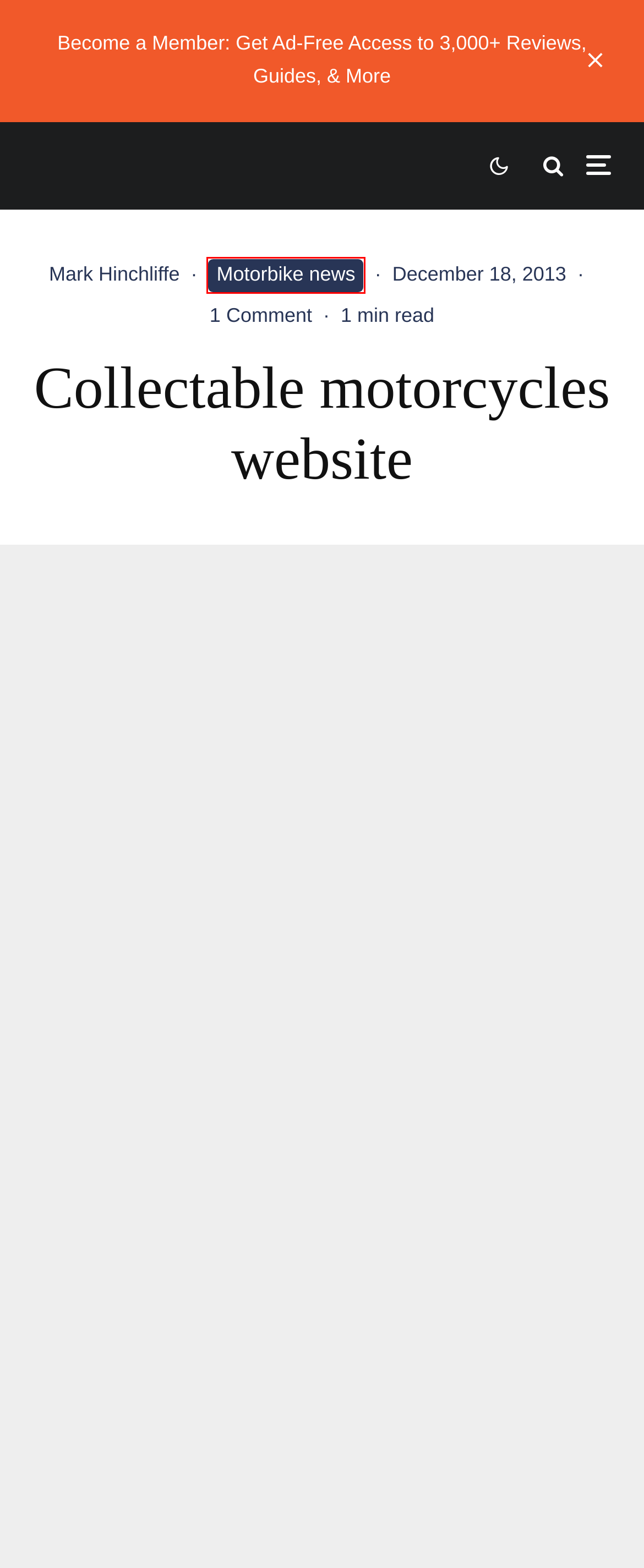Consider the screenshot of a webpage with a red bounding box around an element. Select the webpage description that best corresponds to the new page after clicking the element inside the red bounding box. Here are the candidates:
A. Motorbike news Archives - webBikeWorld
B. Mark Hinchliffe, Author at webBikeWorld
C. Contact Us - webBikeWorld
D. webBikeWorld Product and Service Review Information
E. BMW Recalls K1600 Models over Suspension Failure - webBikeWorld
F. Become A Member - webBikeWorld
G. Collectable Archives - webBikeWorld
H. webBikeWorld Terms and Conditions and Privacy Policy - webBikeWorld

A